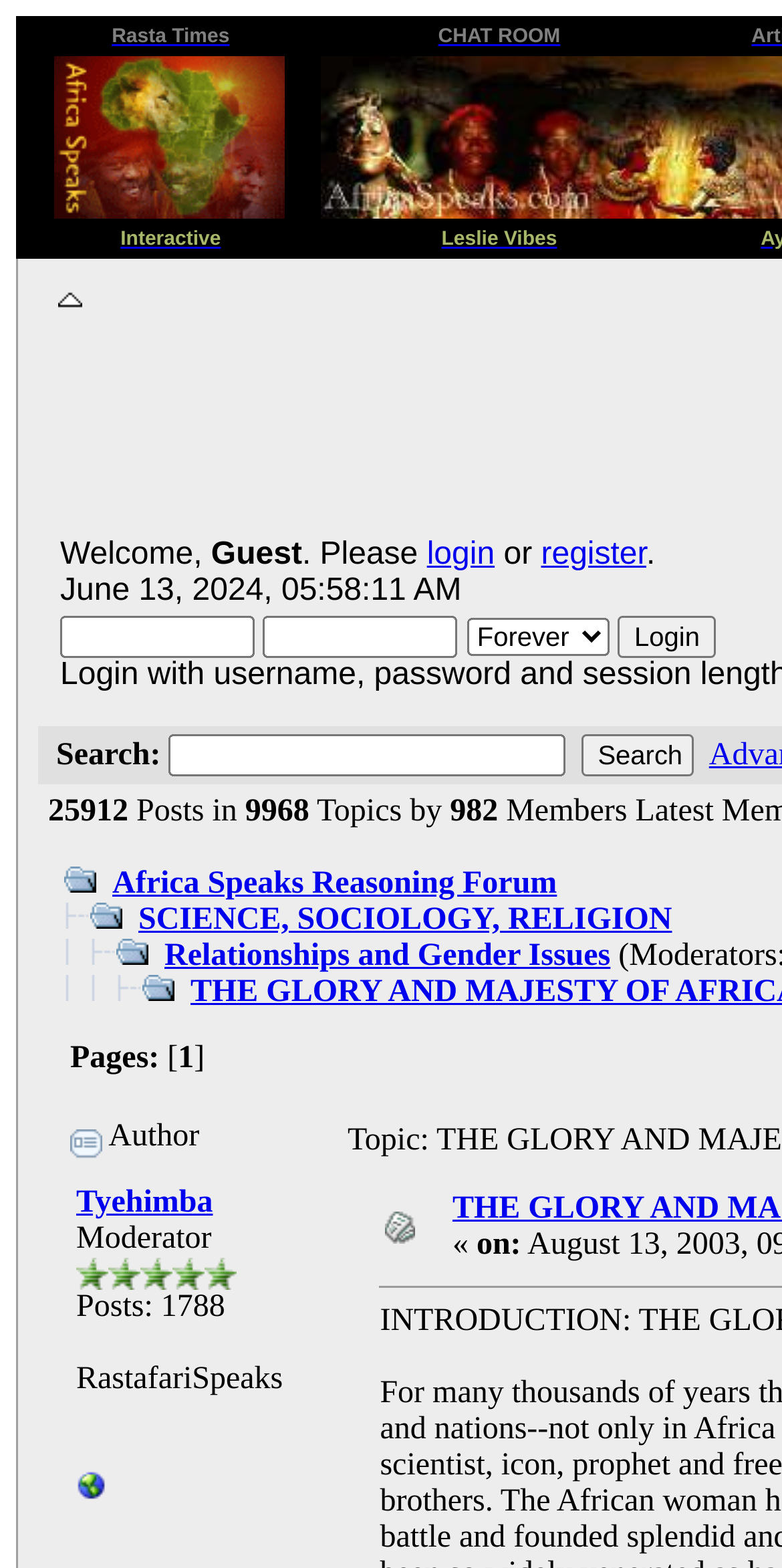What is the name of the author of the post?
Please use the image to provide a one-word or short phrase answer.

Tyehimba